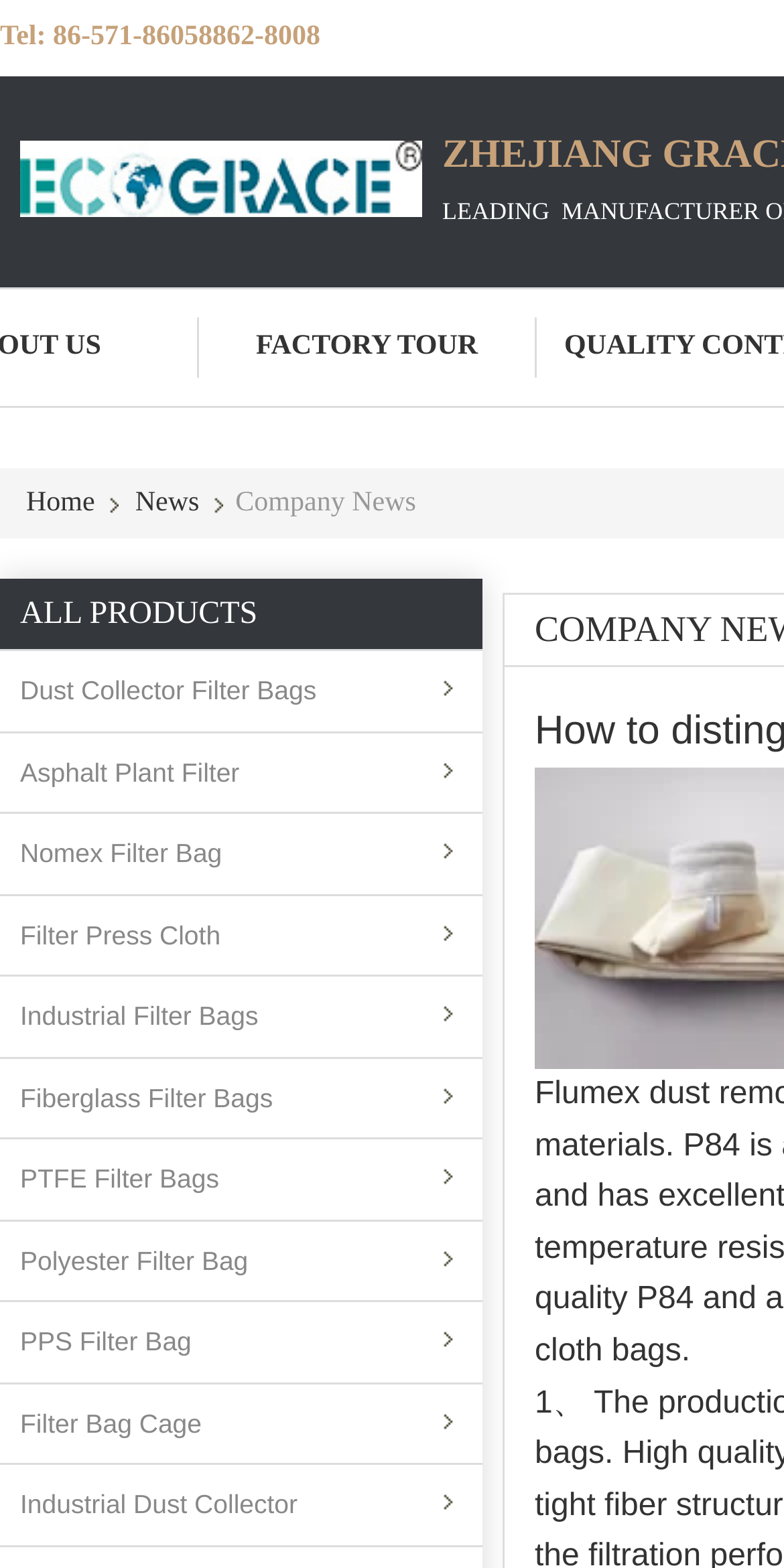Please identify the bounding box coordinates of where to click in order to follow the instruction: "Go to the home page".

[0.013, 0.299, 0.152, 0.343]